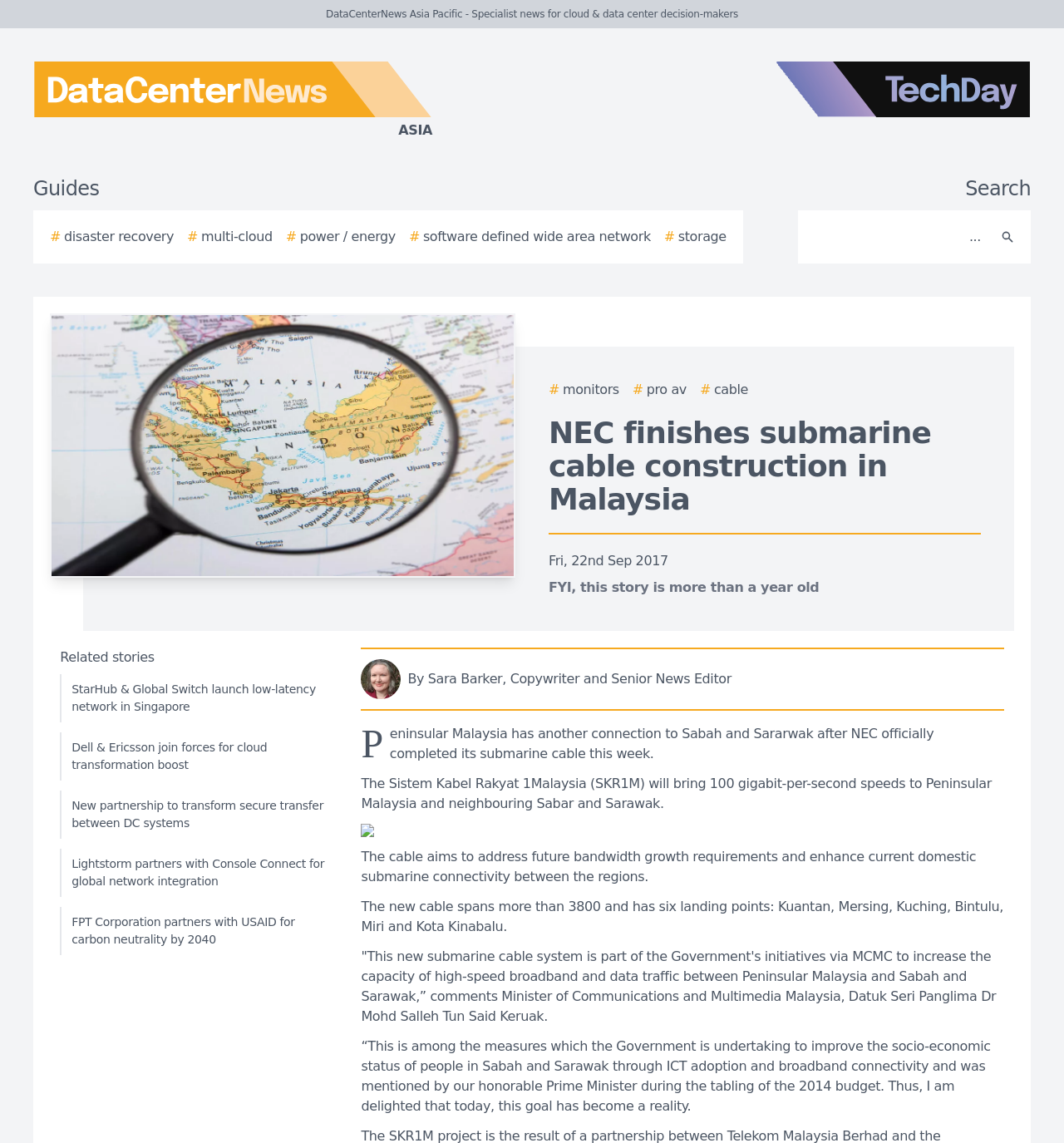Can you extract the primary headline text from the webpage?

NEC finishes submarine cable construction in Malaysia